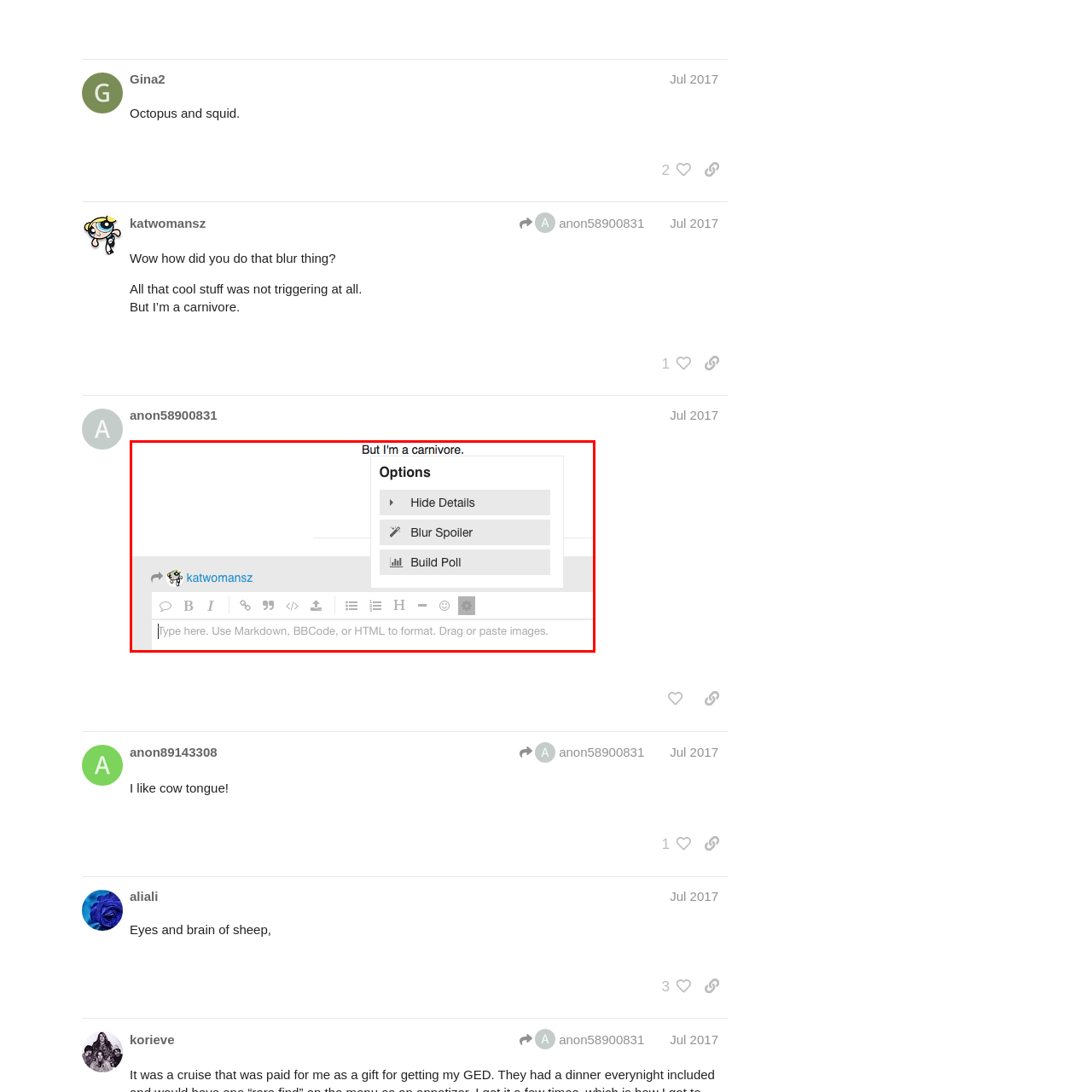What is the tone of the user's message?
Study the image framed by the red bounding box and answer the question in detail, relying on the visual clues provided.

The caption describes the user's message as referencing her carnivorous diet, which implies a lighthearted and humorous tone, and the caption also explicitly states that the tone is humorous and playful.